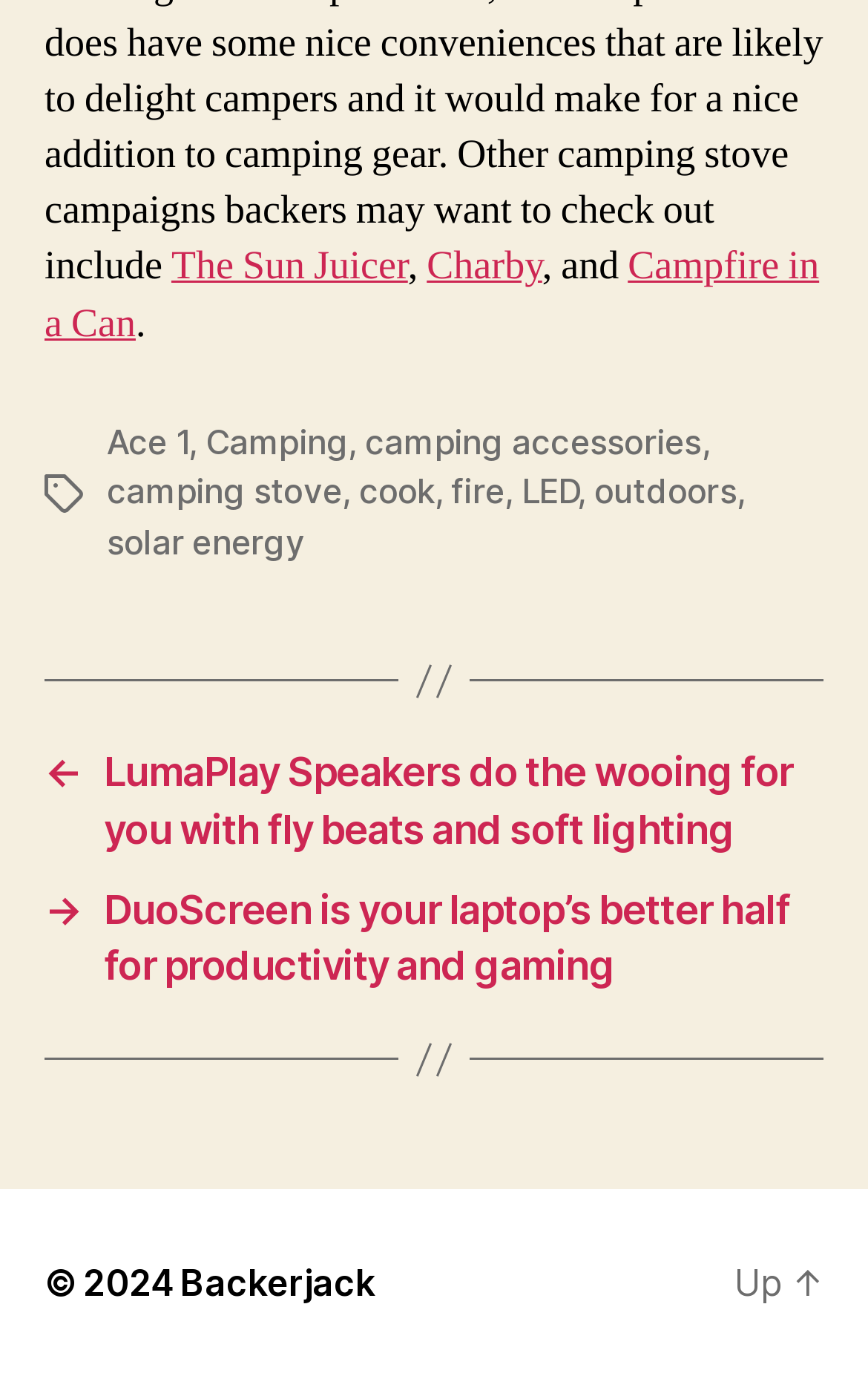Please specify the bounding box coordinates of the area that should be clicked to accomplish the following instruction: "Read the post about LumaPlay Speakers". The coordinates should consist of four float numbers between 0 and 1, i.e., [left, top, right, bottom].

[0.051, 0.541, 0.949, 0.624]